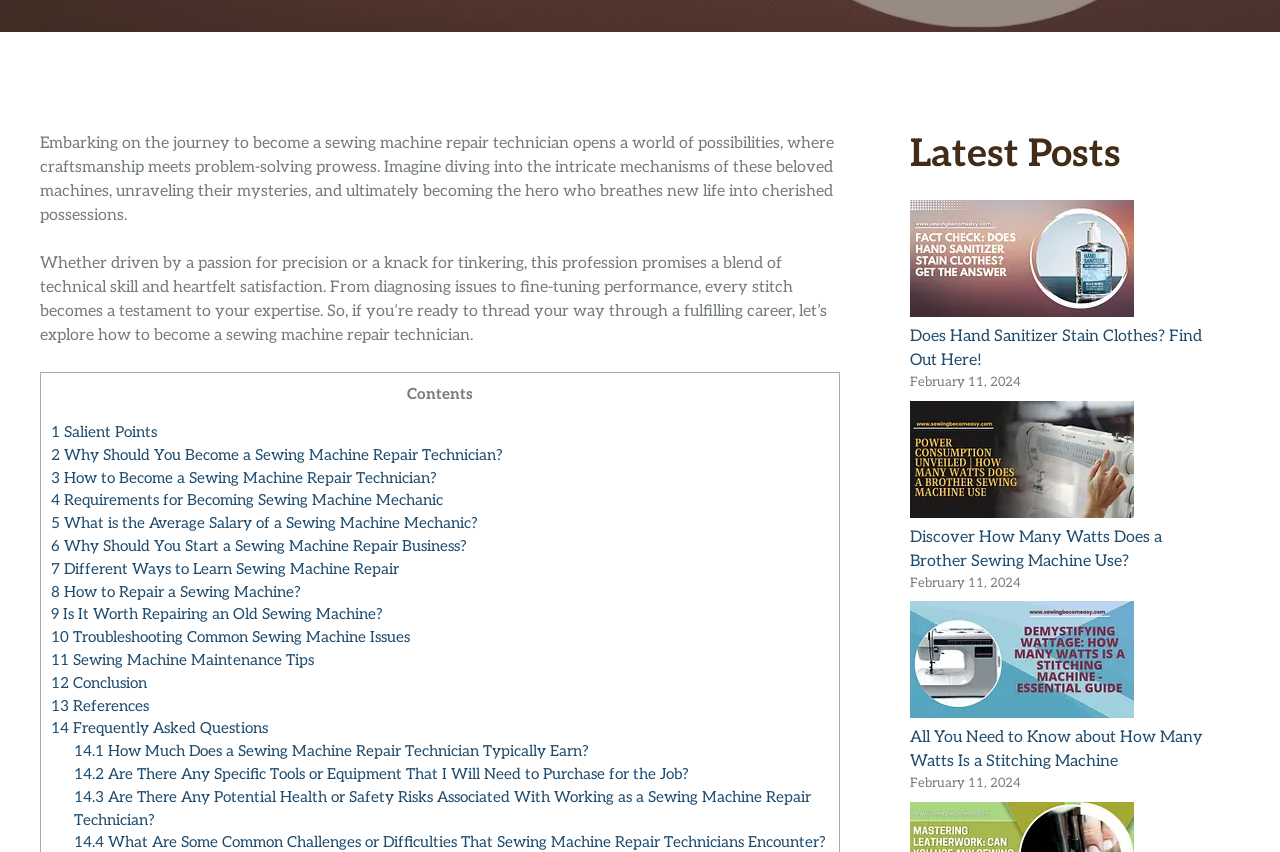Identify the bounding box for the given UI element using the description provided. Coordinates should be in the format (top-left x, top-left y, bottom-right x, bottom-right y) and must be between 0 and 1. Here is the description: 1 Salient Points

[0.04, 0.496, 0.123, 0.518]